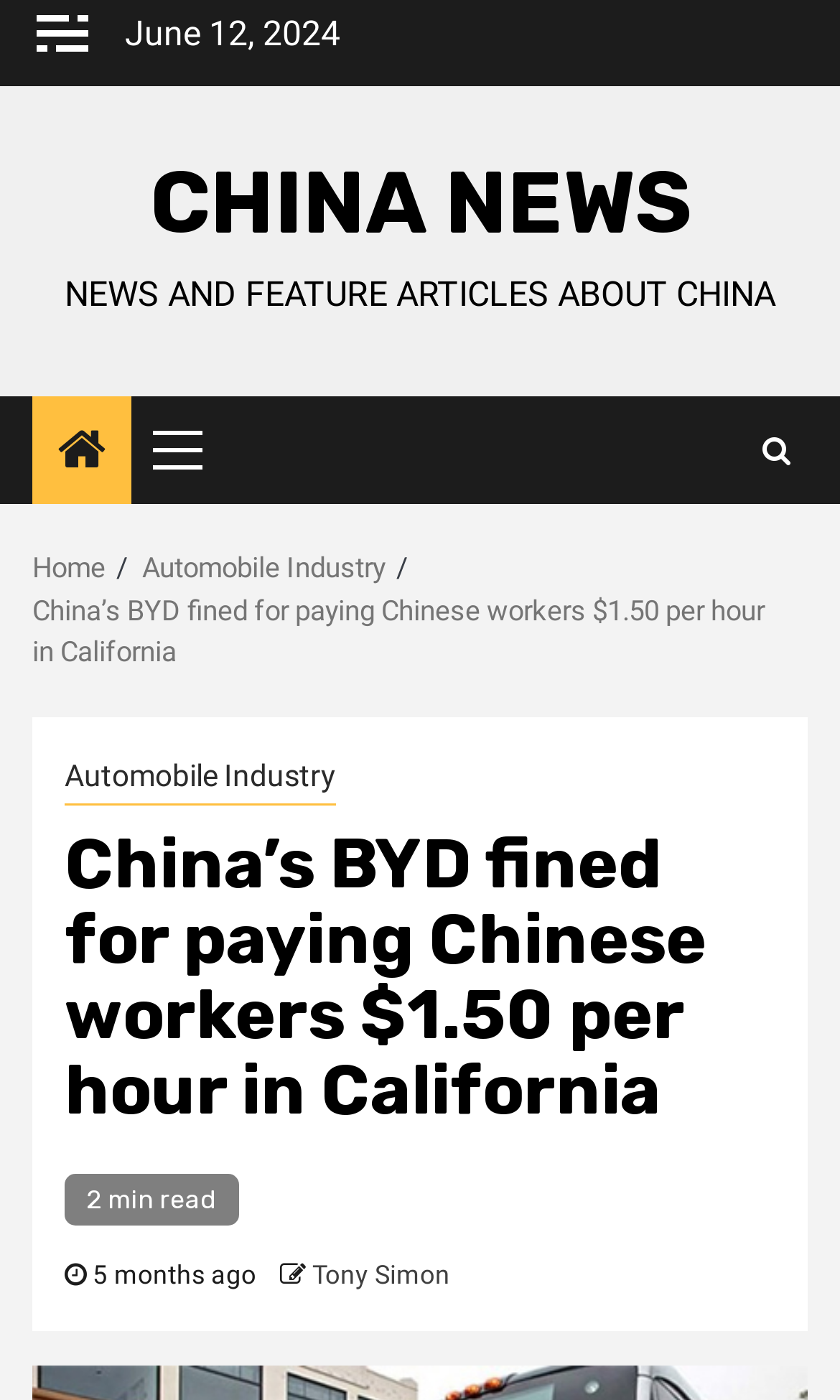Can you find and generate the webpage's heading?

China’s BYD fined for paying Chinese workers $1.50 per hour in California